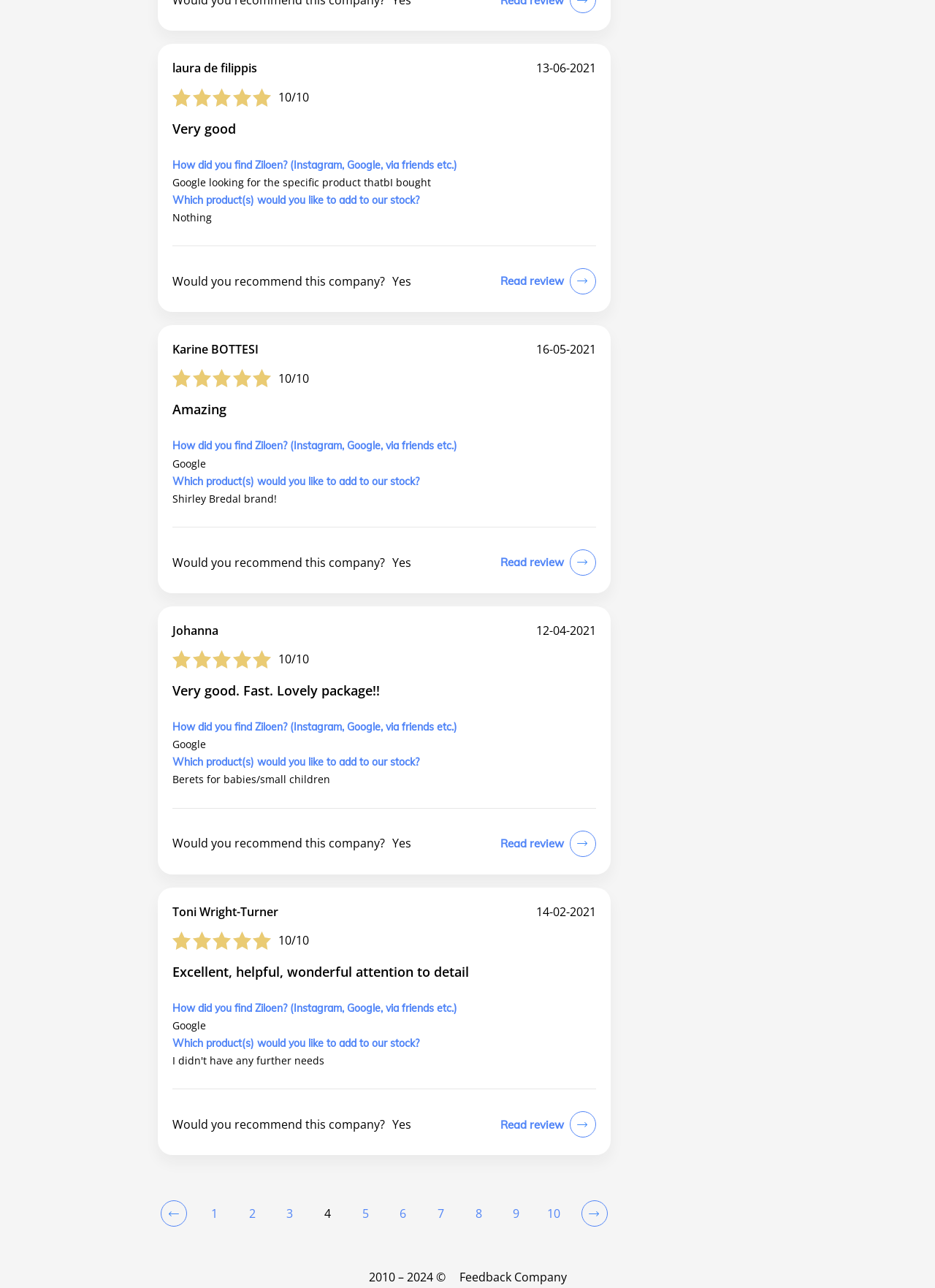Would Toni Wright-Turner recommend this company?
Using the image, provide a detailed and thorough answer to the question.

In the review section of Toni Wright-Turner, it is indicated that she would recommend this company with a 'Yes' answer to the question 'Would you recommend this company?'.